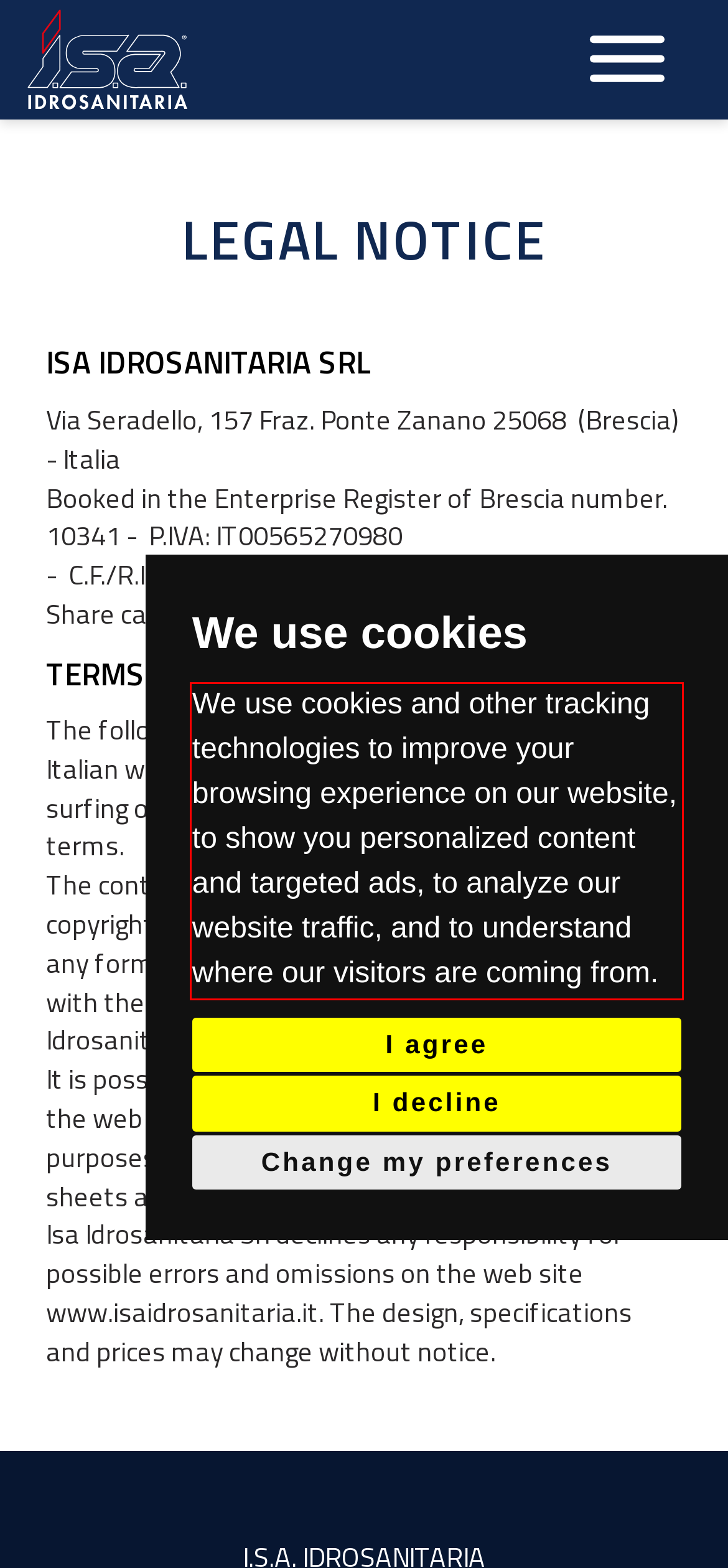Observe the screenshot of the webpage, locate the red bounding box, and extract the text content within it.

We use cookies and other tracking technologies to improve your browsing experience on our website, to show you personalized content and targeted ads, to analyze our website traffic, and to understand where our visitors are coming from.